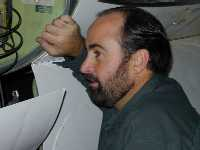Offer an in-depth caption that covers the entire scene depicted in the image.

In this image, a man is intently focused on his work, showcasing the intricate setting of an aircraft's fuselage. He has a beard and is dressed in a dark shirt, leaning forward with his arm resting against a surface, suggesting he is engaged in checking or operating equipment. The background reveals the mechanical environment typical of aviation instrumentation, emphasizing the detailed nature of aeronautical testing. This photograph likely captures a moment from a scientific experiment involving specialized instruments designed to monitor various atmospheric conditions, reflecting the dedication and precision of the professionals involved in such missions.